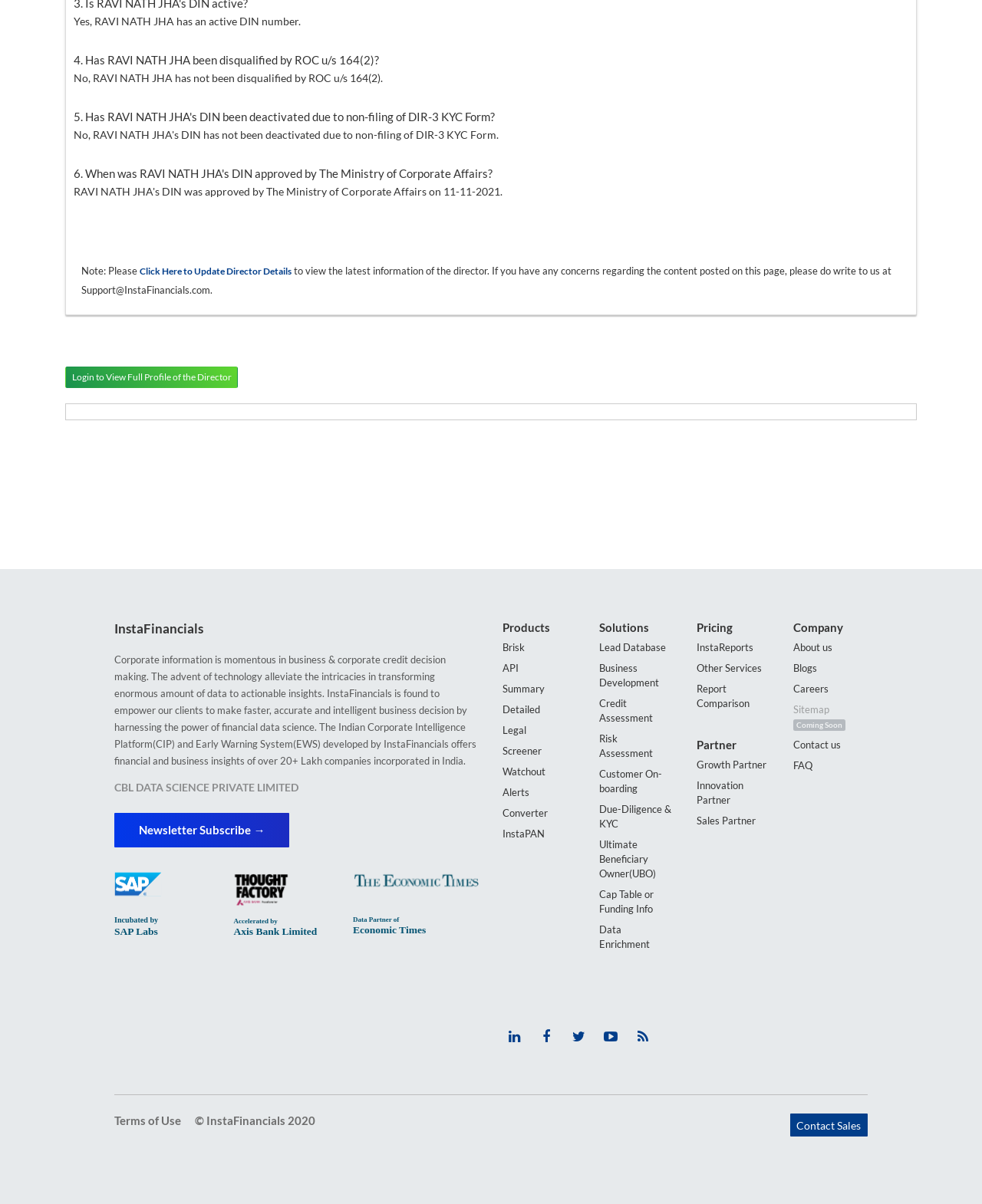Determine the bounding box coordinates for the clickable element to execute this instruction: "View full profile of the director". Provide the coordinates as four float numbers between 0 and 1, i.e., [left, top, right, bottom].

[0.066, 0.305, 0.242, 0.322]